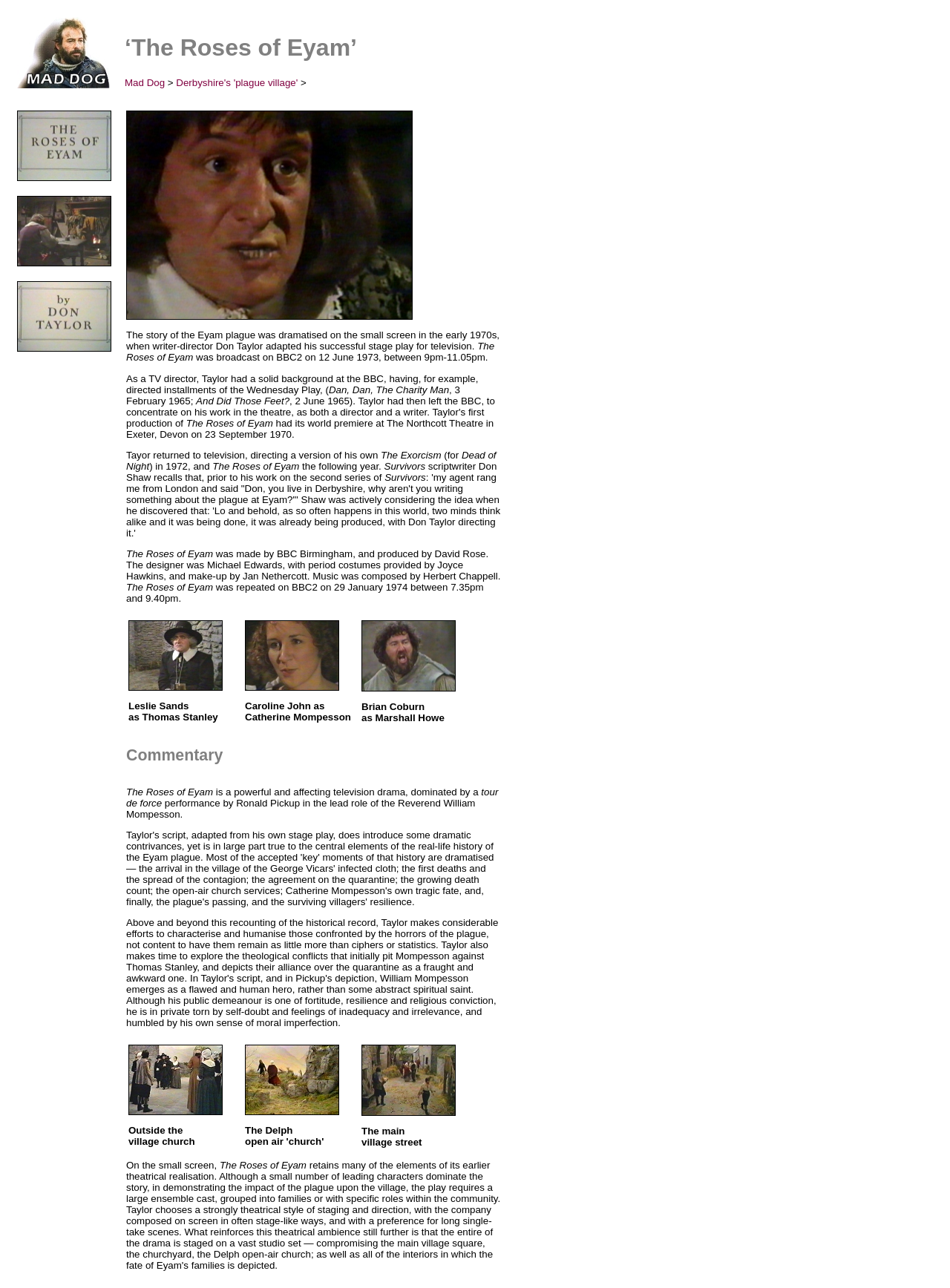What is the name of the character played by Caroline John?
Identify the answer in the screenshot and reply with a single word or phrase.

Catherine Mompesson